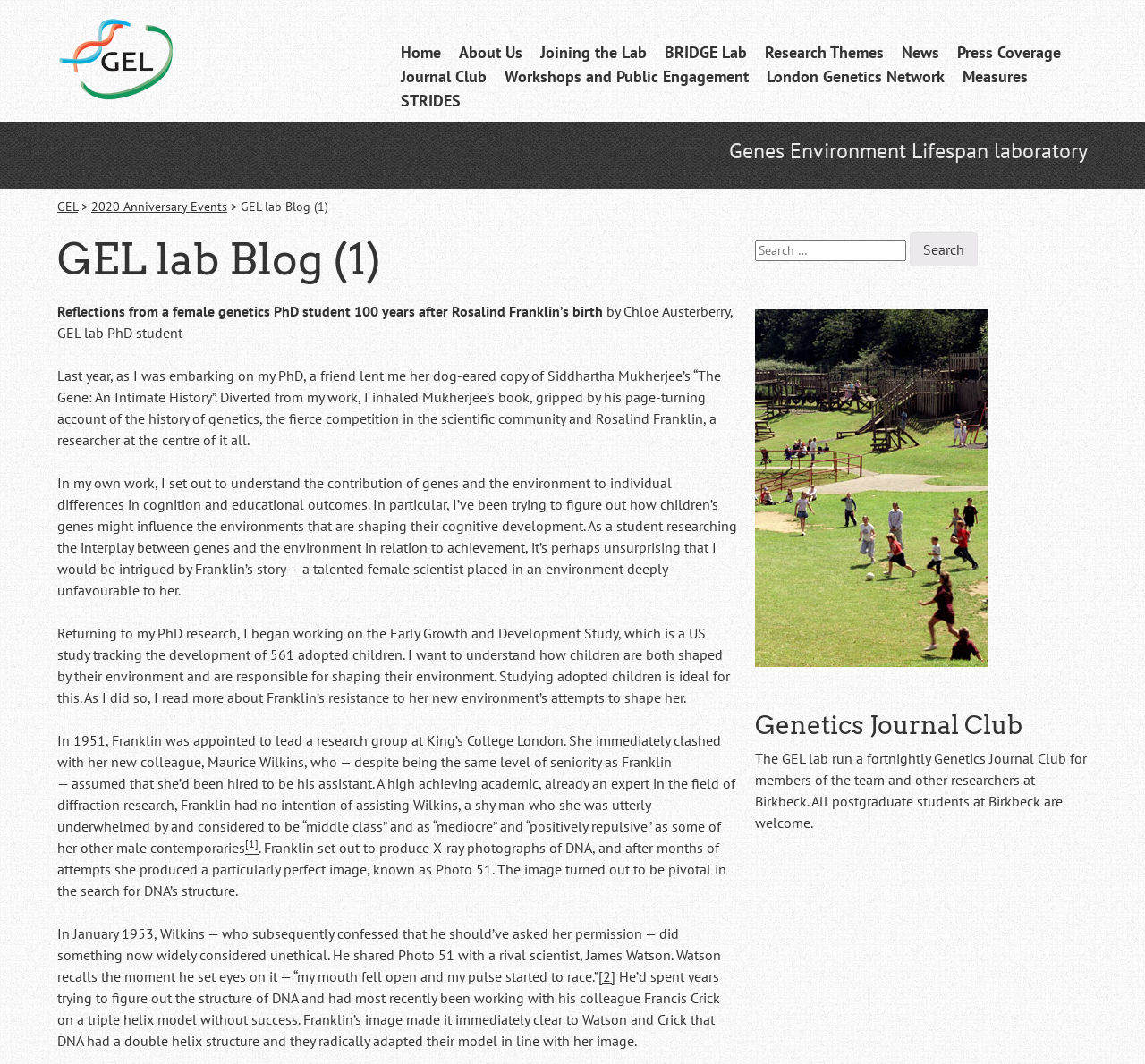Can you show the bounding box coordinates of the region to click on to complete the task described in the instruction: "Join the Genetics Journal Club"?

[0.66, 0.667, 0.95, 0.697]